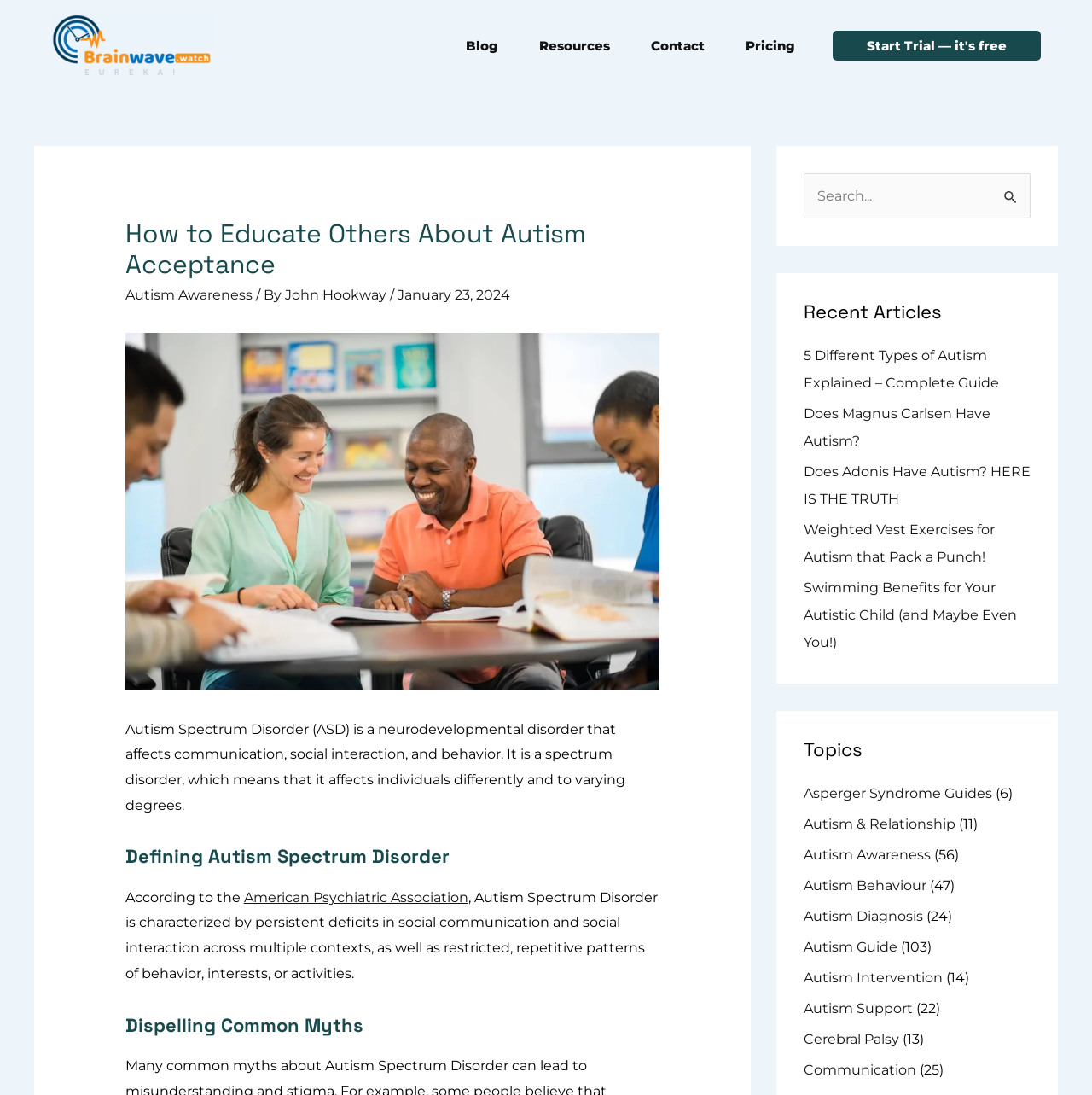Please determine the bounding box of the UI element that matches this description: Autism Guide. The coordinates should be given as (top-left x, top-left y, bottom-right x, bottom-right y), with all values between 0 and 1.

[0.736, 0.857, 0.822, 0.872]